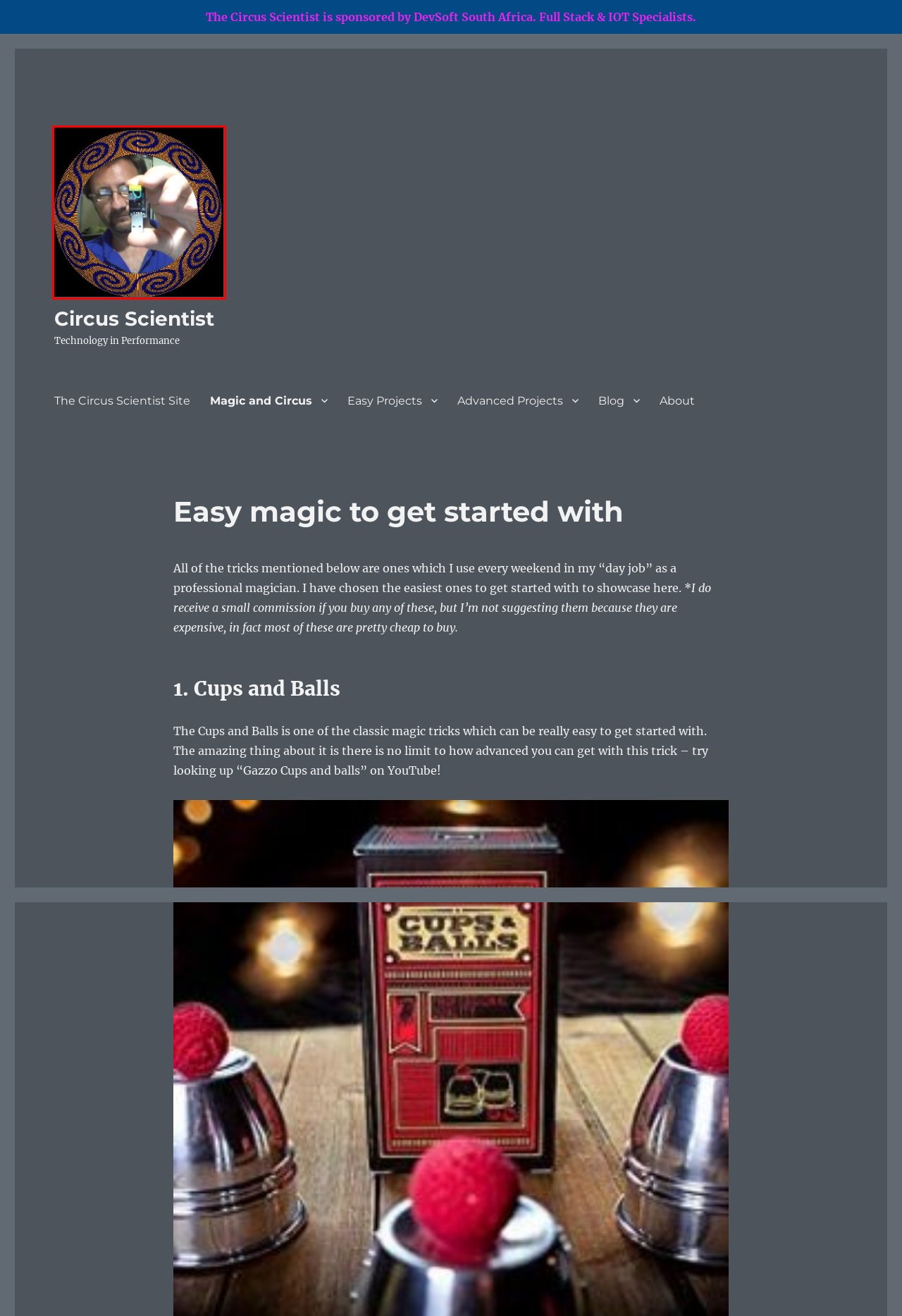You have a screenshot of a webpage with a red rectangle bounding box around a UI element. Choose the best description that matches the new page after clicking the element within the bounding box. The candidate descriptions are:
A. Curve Graph Tracking Corona Virus Cases in South Africa - using Processing - Circus Scientist
B. Processing and Makey Makey - animal cut-out touch game. - Circus Scientist
C. Pedestrian Crossing - Circus Scientist
D. Thumb Tip - Circus Scientist
E. The Circus Scientist Site - Circus Scientist
F. Devsoft Full Stack IOT
G. About - Circus Scientist
H. Kids Magic Set - Circus Scientist

E